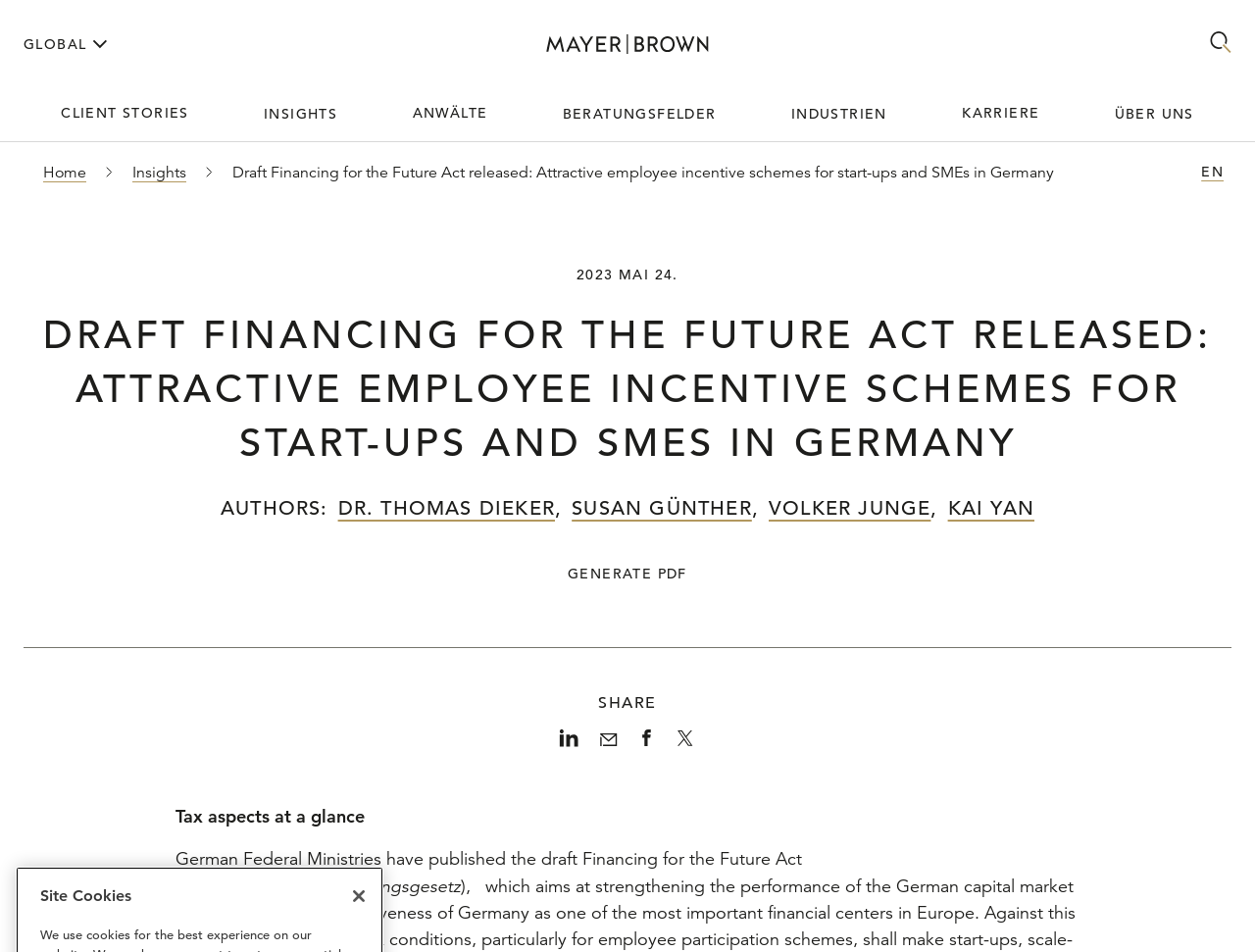Using the format (top-left x, top-left y, bottom-right x, bottom-right y), and given the element description, identify the bounding box coordinates within the screenshot: Insights

[0.102, 0.165, 0.152, 0.196]